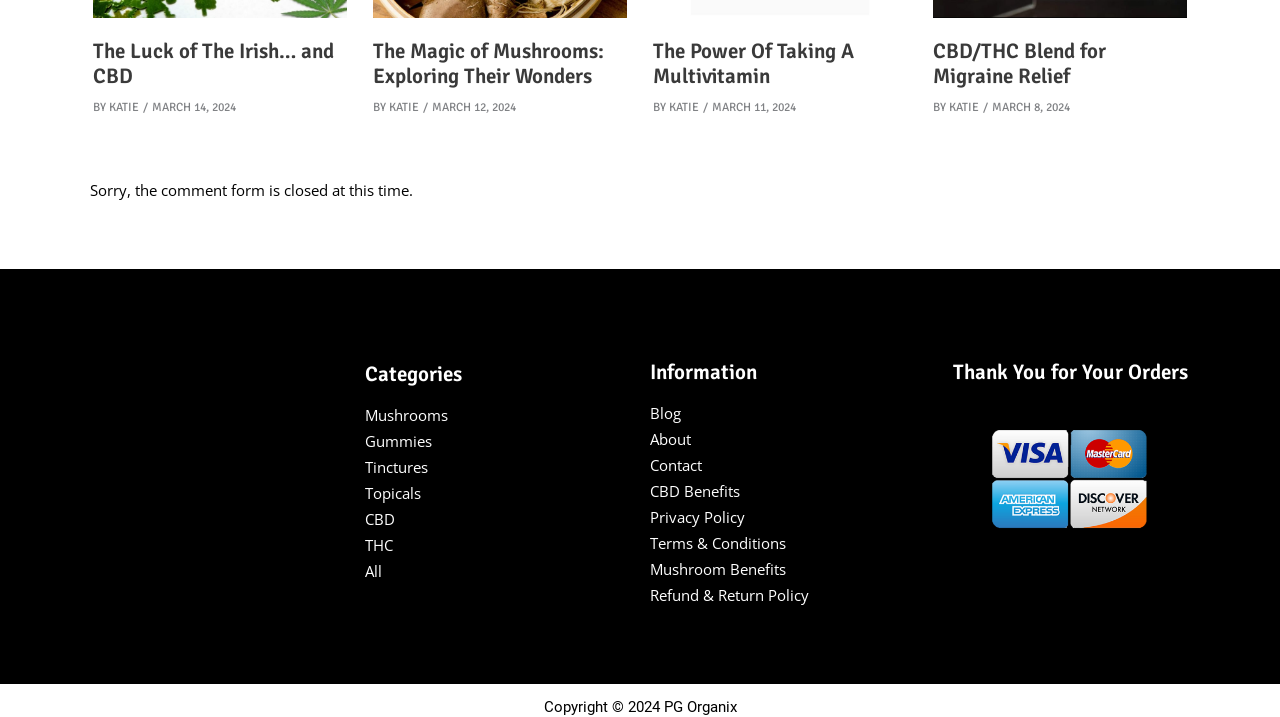Using the provided description: "Tinctures", find the bounding box coordinates of the corresponding UI element. The output should be four float numbers between 0 and 1, in the format [left, top, right, bottom].

[0.285, 0.637, 0.334, 0.665]